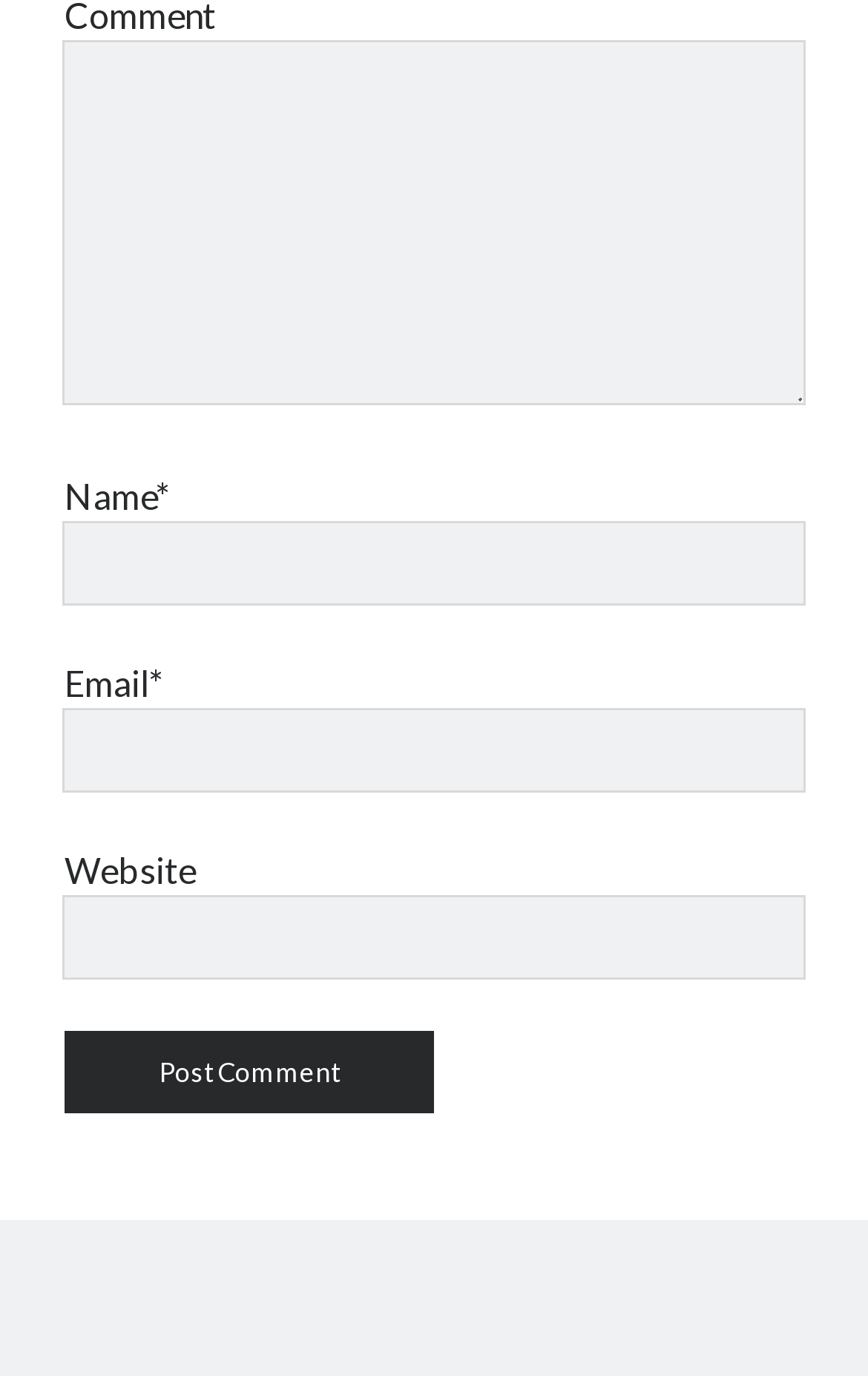How many text fields are required?
Answer the question with a thorough and detailed explanation.

There are three text fields with the 'required' attribute set to True, which are 'Comment', 'Name*', and 'Email*'. These fields must be filled out before submitting the comment.